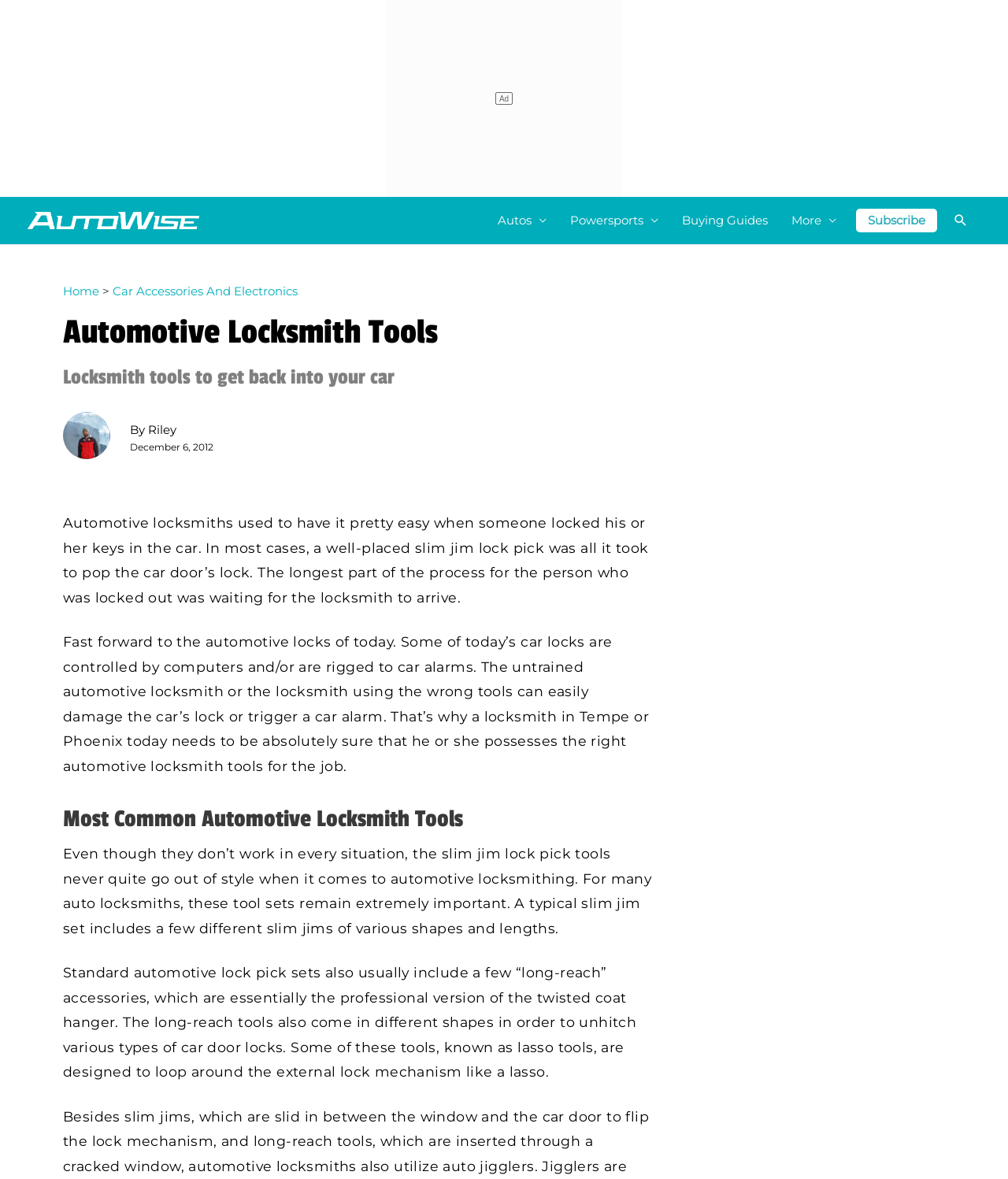Can you provide the bounding box coordinates for the element that should be clicked to implement the instruction: "Click on the Autowise link"?

[0.027, 0.18, 0.198, 0.192]